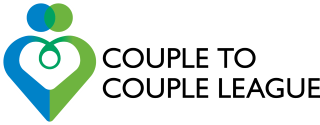Explain the image in a detailed and descriptive way.

The image features the logo of the Couple to Couple League (CCL), a nonprofit organization dedicated to promoting natural family planning and fertility awareness. The logo visually represents the mission of the CCL, incorporating elements of a couple intertwined in a heart, symbolizing love, unity, and partnership. The use of colors—blue and green—reflects vitality and growth, reinforcing CCL's commitment to educating couples about natural family planning methods. As part of their outreach, the organization aims to connect couples with resources and classes to enhance their understanding of fertility awareness, contributing positively to family health and relationships.